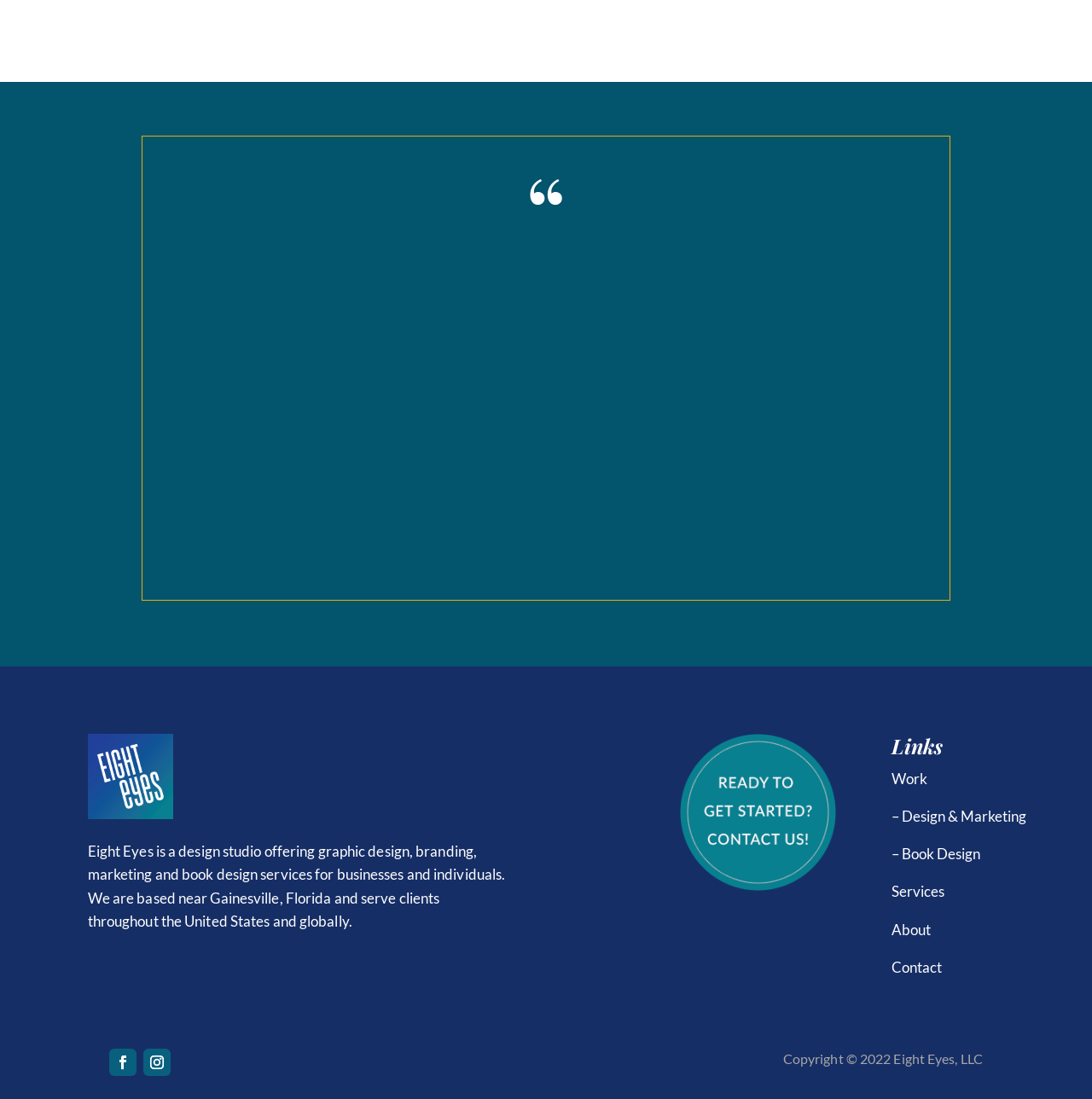Find the bounding box coordinates for the area that should be clicked to accomplish the instruction: "Check social media links".

[0.1, 0.954, 0.125, 0.979]